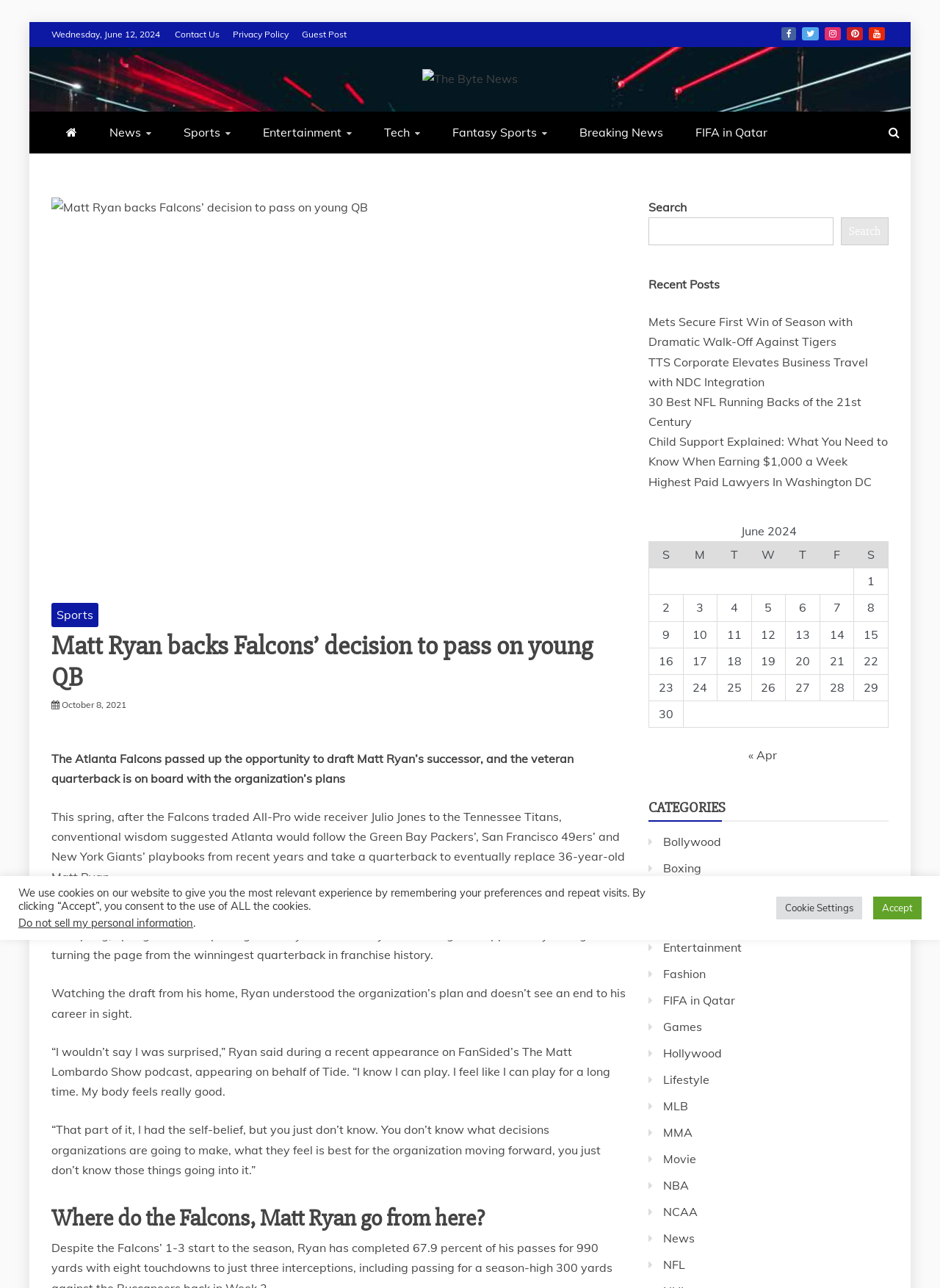Refer to the image and provide an in-depth answer to the question: 
What is the name of the team that traded Julio Jones?

According to the article, the Atlanta Falcons traded All-Pro wide receiver Julio Jones to the Tennessee Titans.